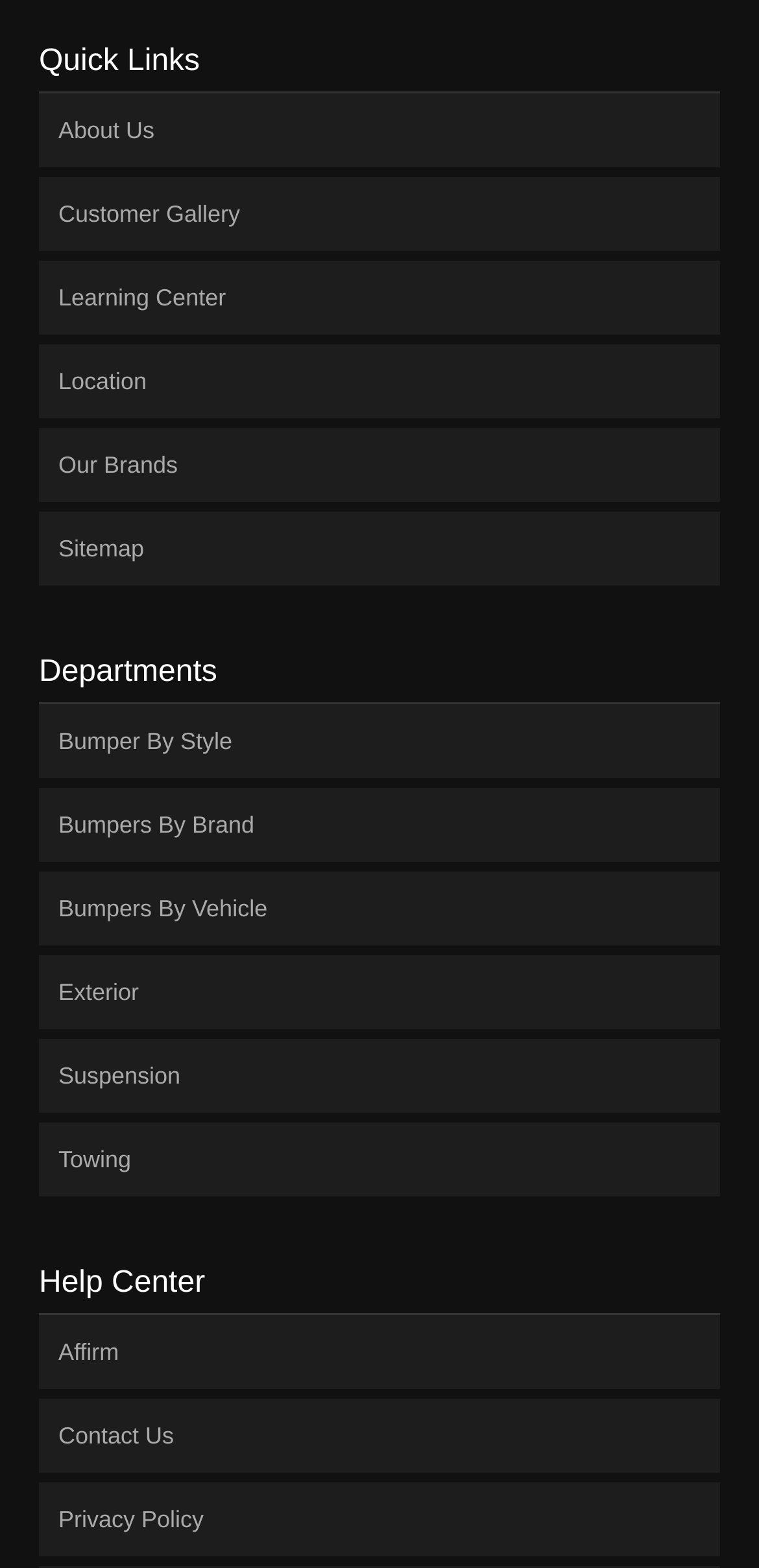How many headings are on the webpage? Analyze the screenshot and reply with just one word or a short phrase.

3